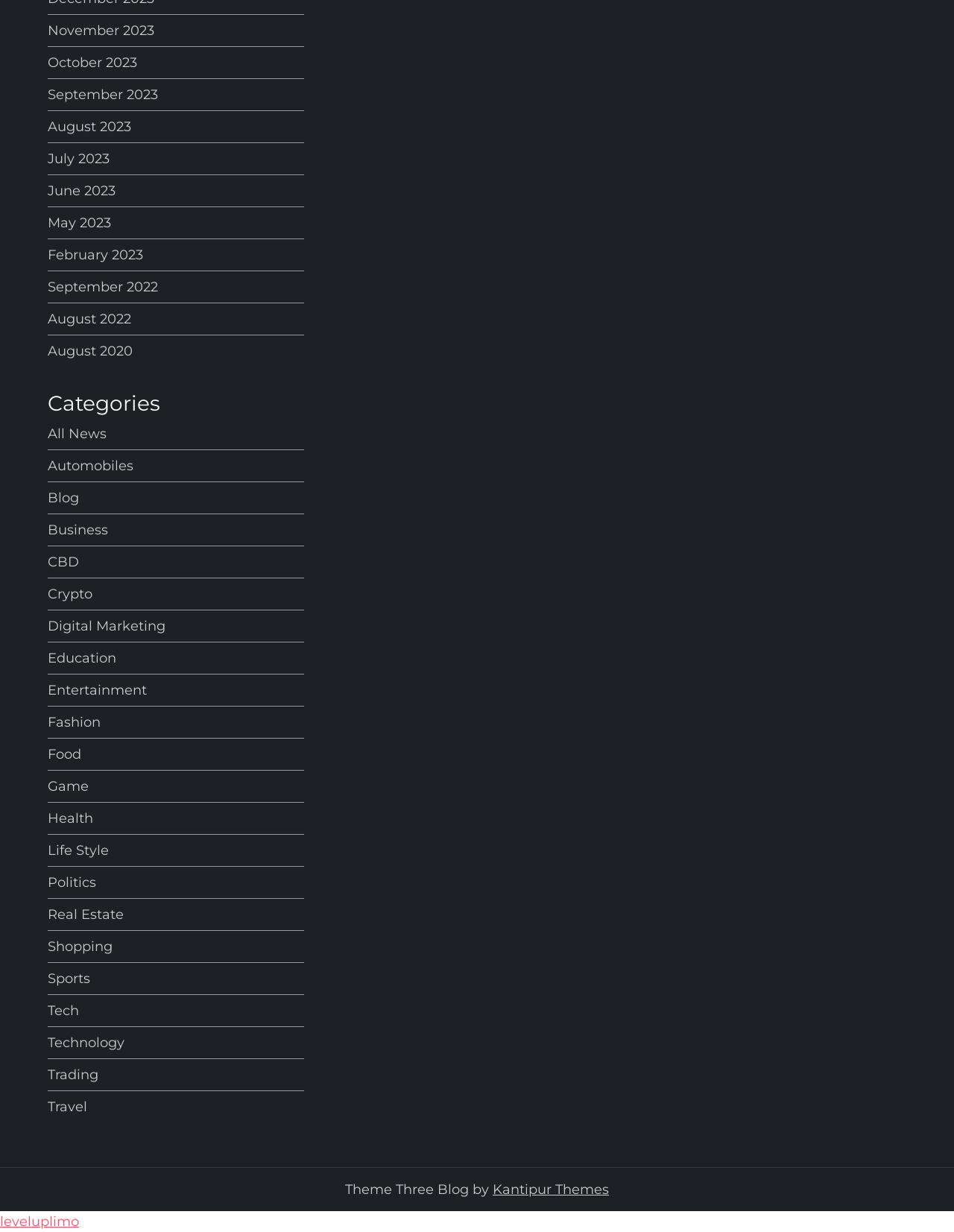Predict the bounding box of the UI element that fits this description: "Follow".

None